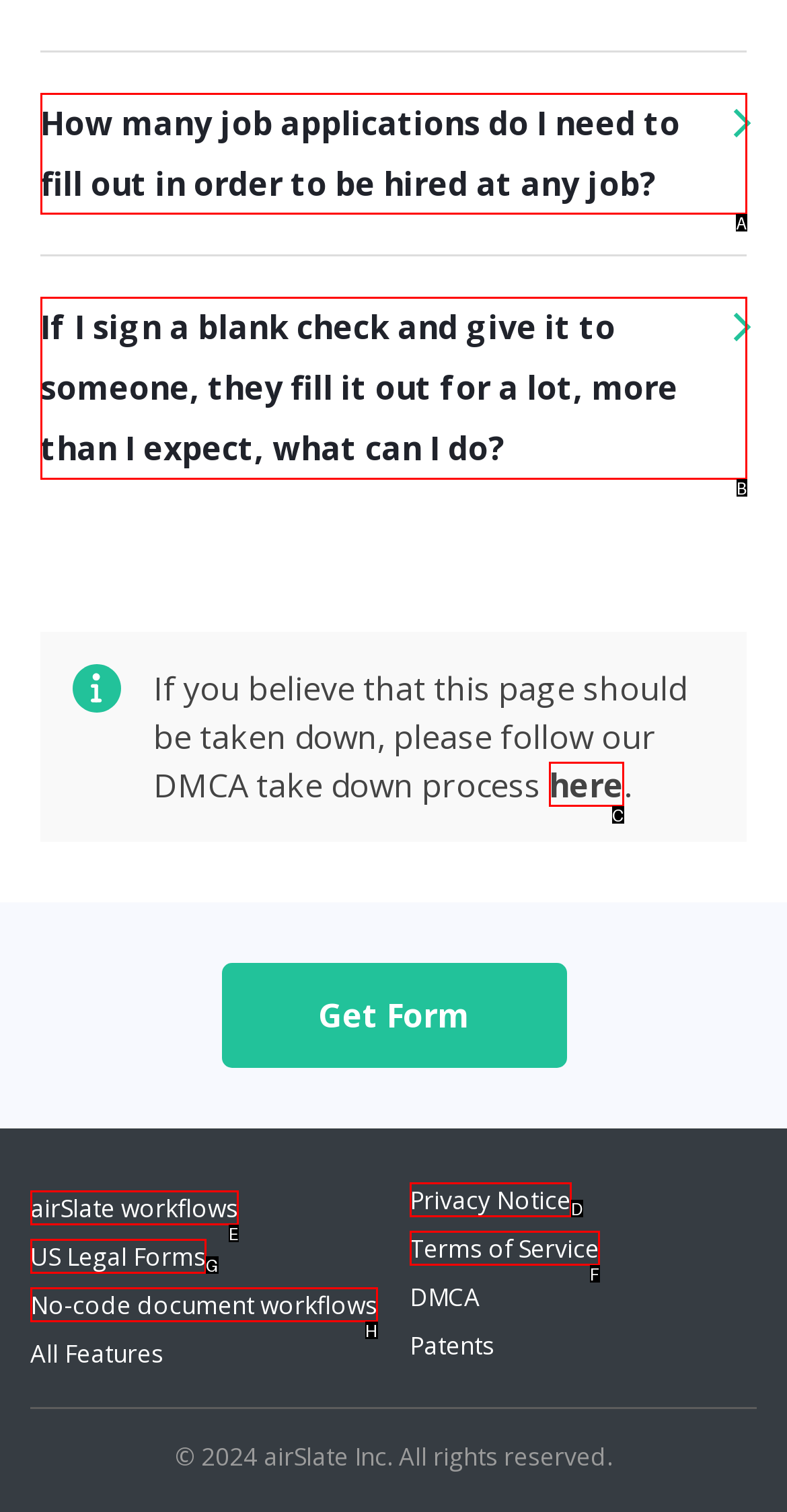Identify which HTML element matches the description: No-code document workflows. Answer with the correct option's letter.

H